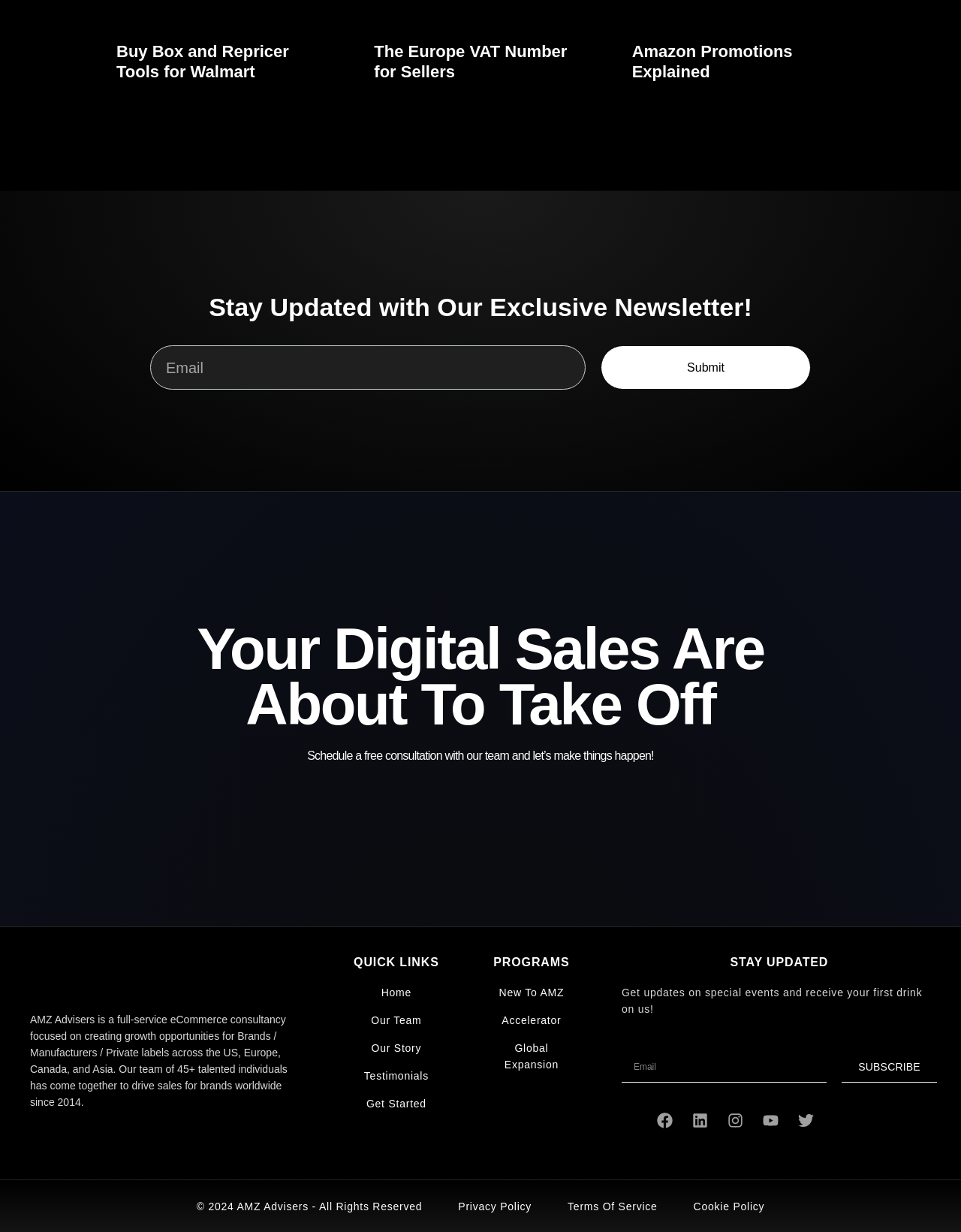Answer succinctly with a single word or phrase:
What is the purpose of the 'Stay Updated with Our Exclusive Newsletter!' section?

To subscribe to newsletter